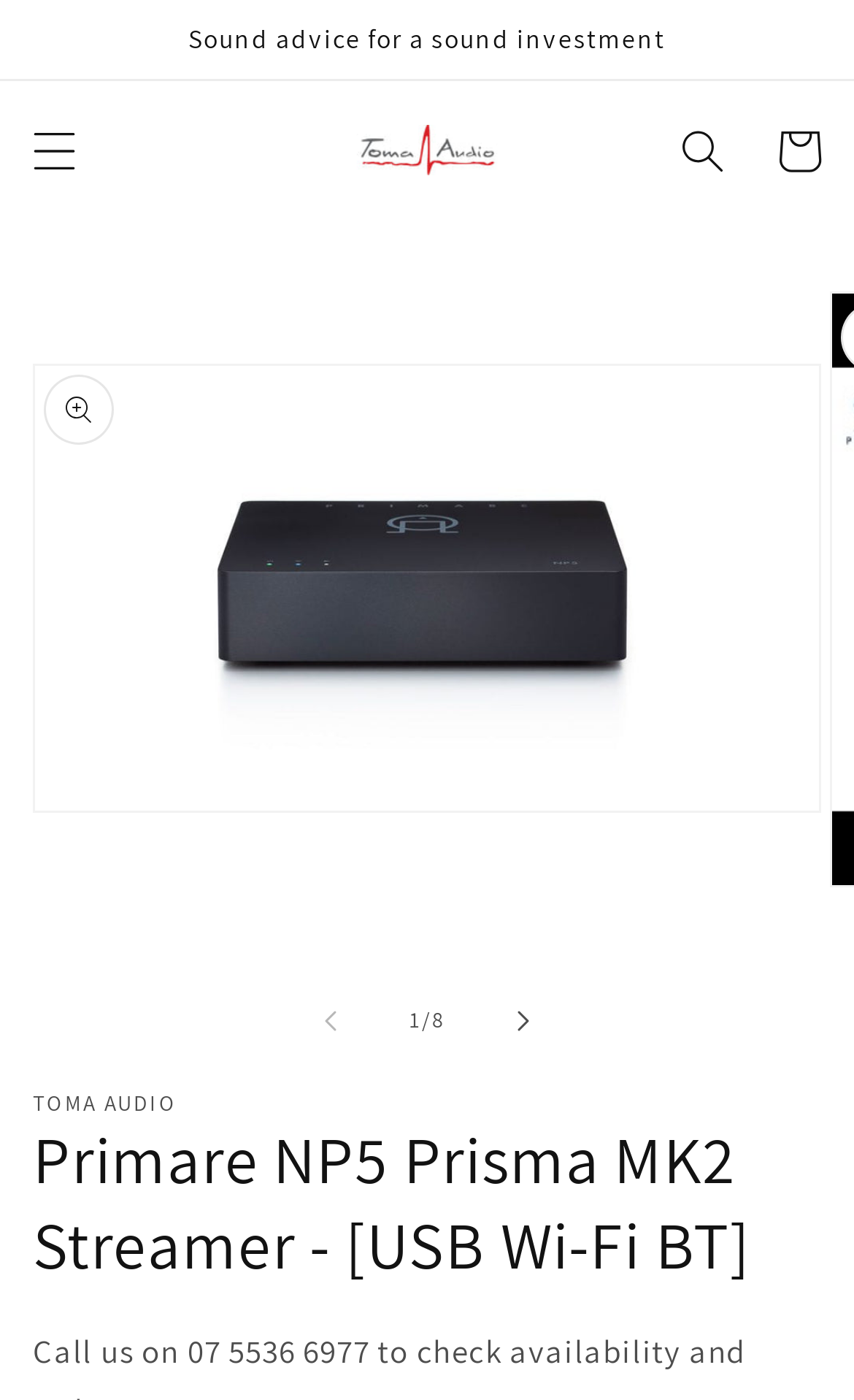Determine the bounding box coordinates for the UI element described. Format the coordinates as (top-left x, top-left y, bottom-right x, bottom-right y) and ensure all values are between 0 and 1. Element description: aria-label="Search"

[0.767, 0.073, 0.879, 0.142]